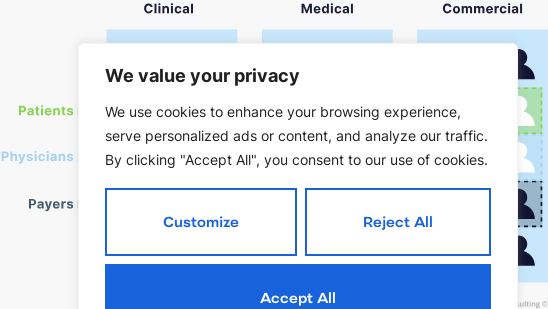Describe every aspect of the image in detail.

The image features a privacy consent pop-up designed to inform users about the site's cookie policy. Prominently displayed at the top is the message "We value your privacy," indicating the importance placed on user data protection. Below, the text elaborates on how cookies are utilized to improve browsing experiences, serve personalized content, and analyze traffic patterns. To give users control, there are three interactive buttons: "Customize," "Reject All," and "Accept All," with "Accept All" highlighted in blue, suggesting a recommended action for users who wish to consent to all cookie usage. This pop-up exemplifies the site's commitment to transparency and user choice regarding data privacy.